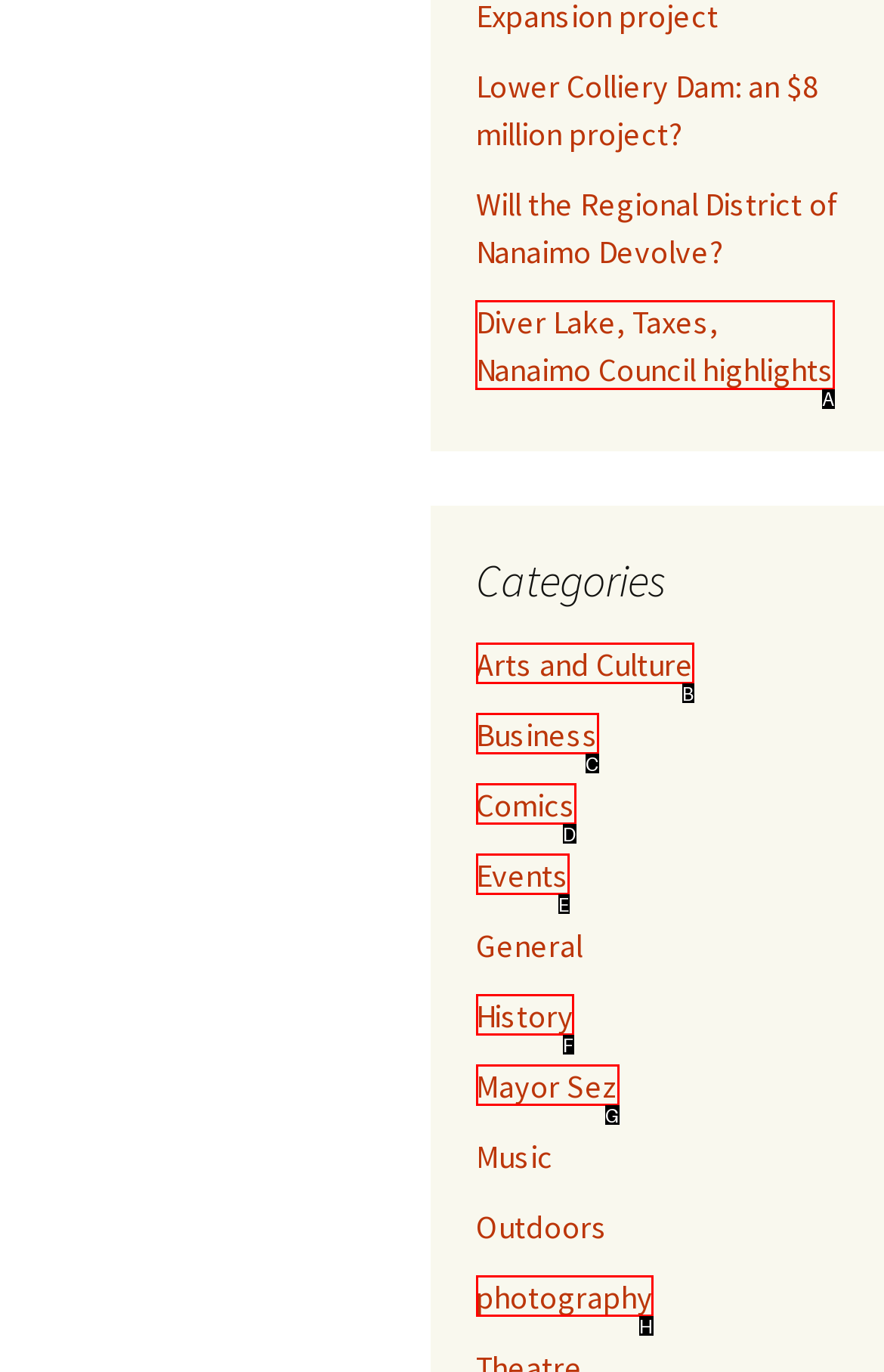Tell me which letter corresponds to the UI element that will allow you to Check out Diver Lake, Taxes, Nanaimo Council highlights. Answer with the letter directly.

A